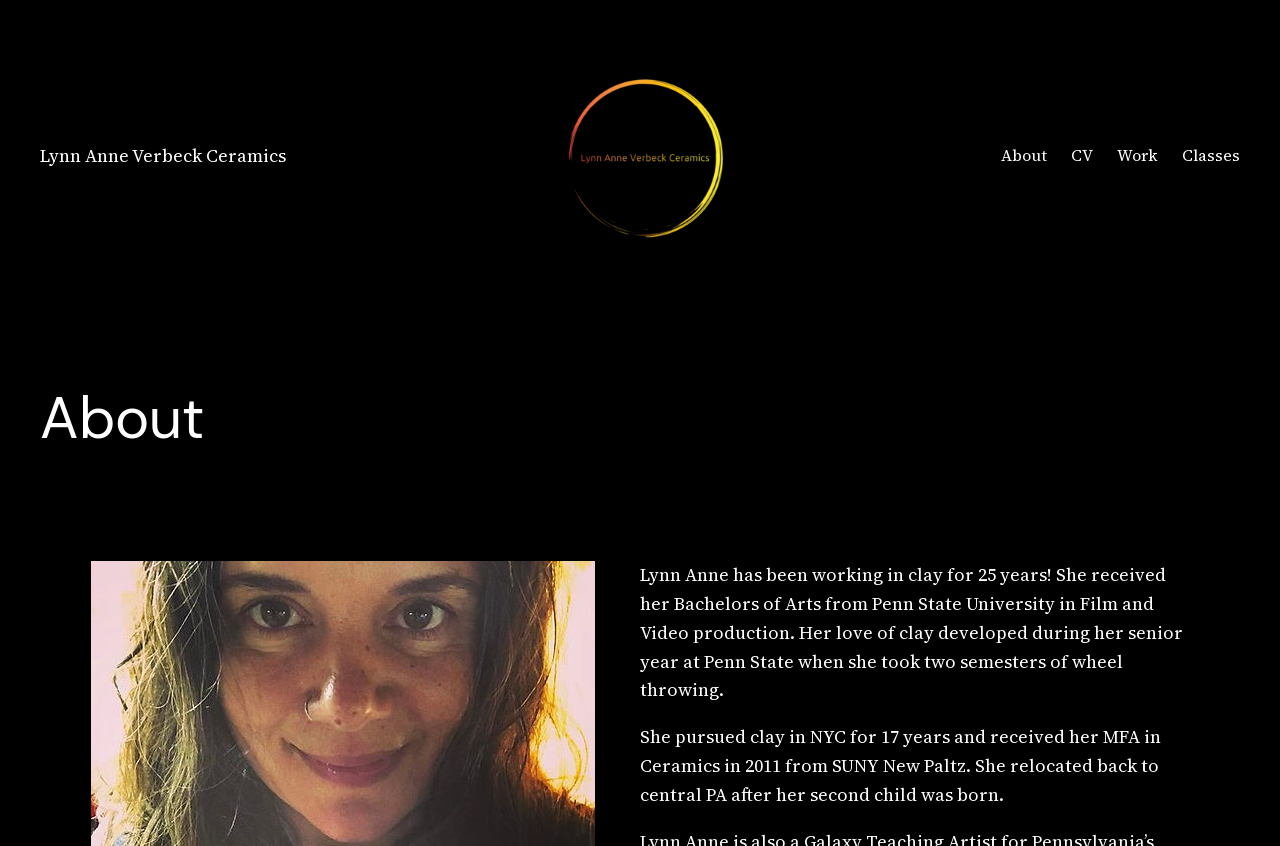Where did Lynn Anne receive her Bachelor's degree?
Using the image, answer in one word or phrase.

Penn State University